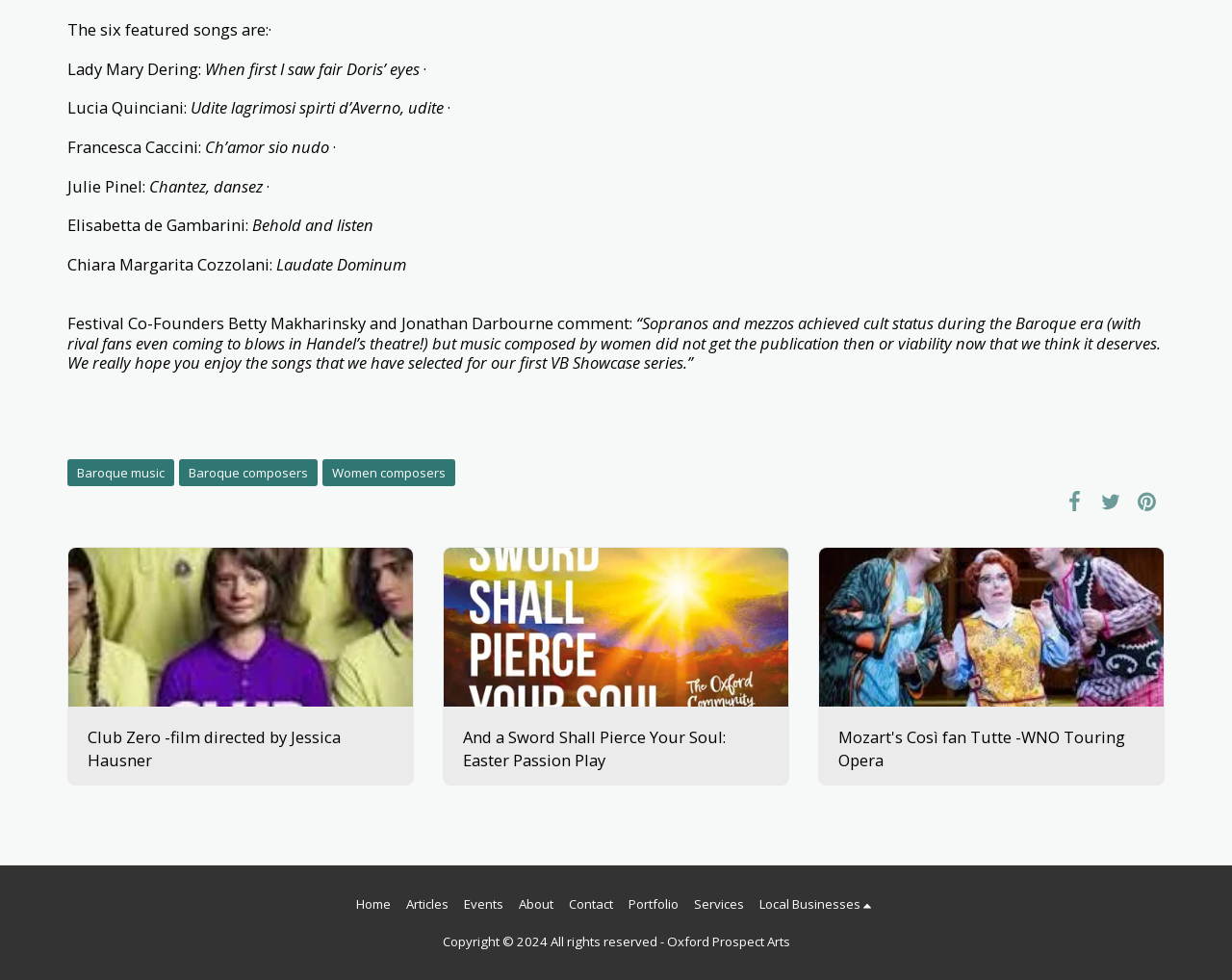Locate the UI element described by title="Share on Facebook" in the provided webpage screenshot. Return the bounding box coordinates in the format (top-left x, top-left y, bottom-right x, bottom-right y), ensuring all values are between 0 and 1.

[0.858, 0.495, 0.887, 0.527]